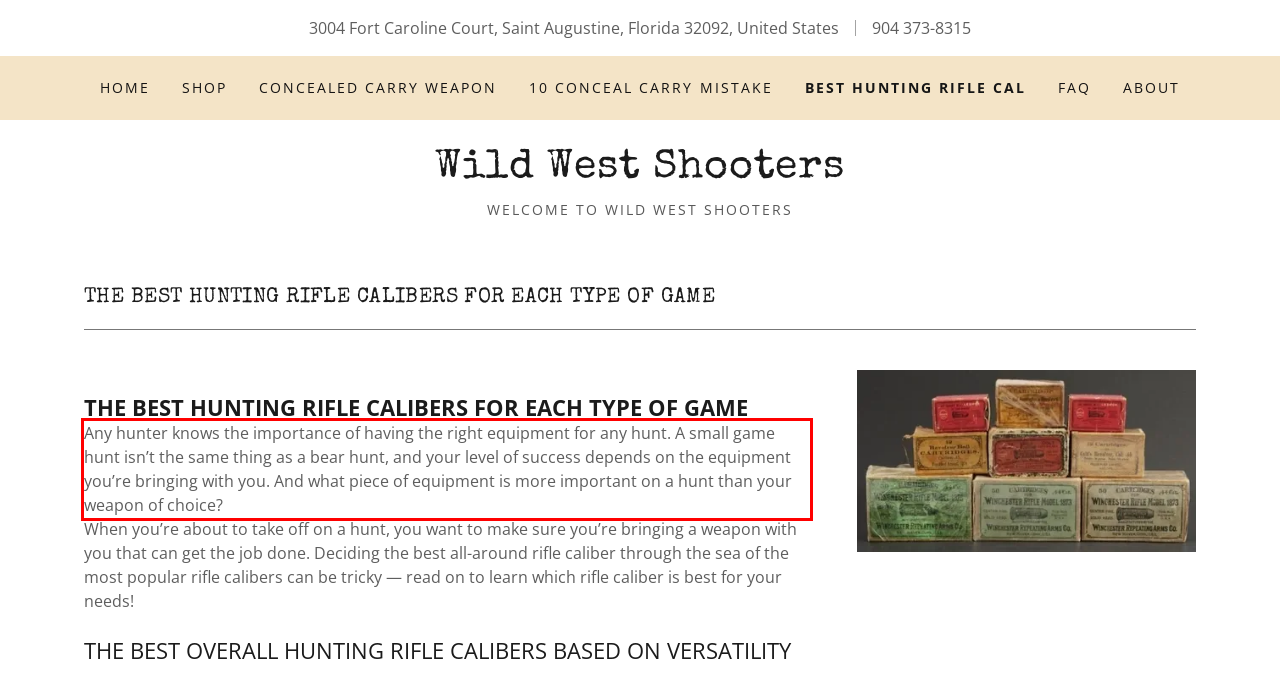You have a screenshot of a webpage, and there is a red bounding box around a UI element. Utilize OCR to extract the text within this red bounding box.

Any hunter knows the importance of having the right equipment for any hunt. A small game hunt isn’t the same thing as a bear hunt, and your level of success depends on the equipment you’re bringing with you. And what piece of equipment is more important on a hunt than your weapon of choice?